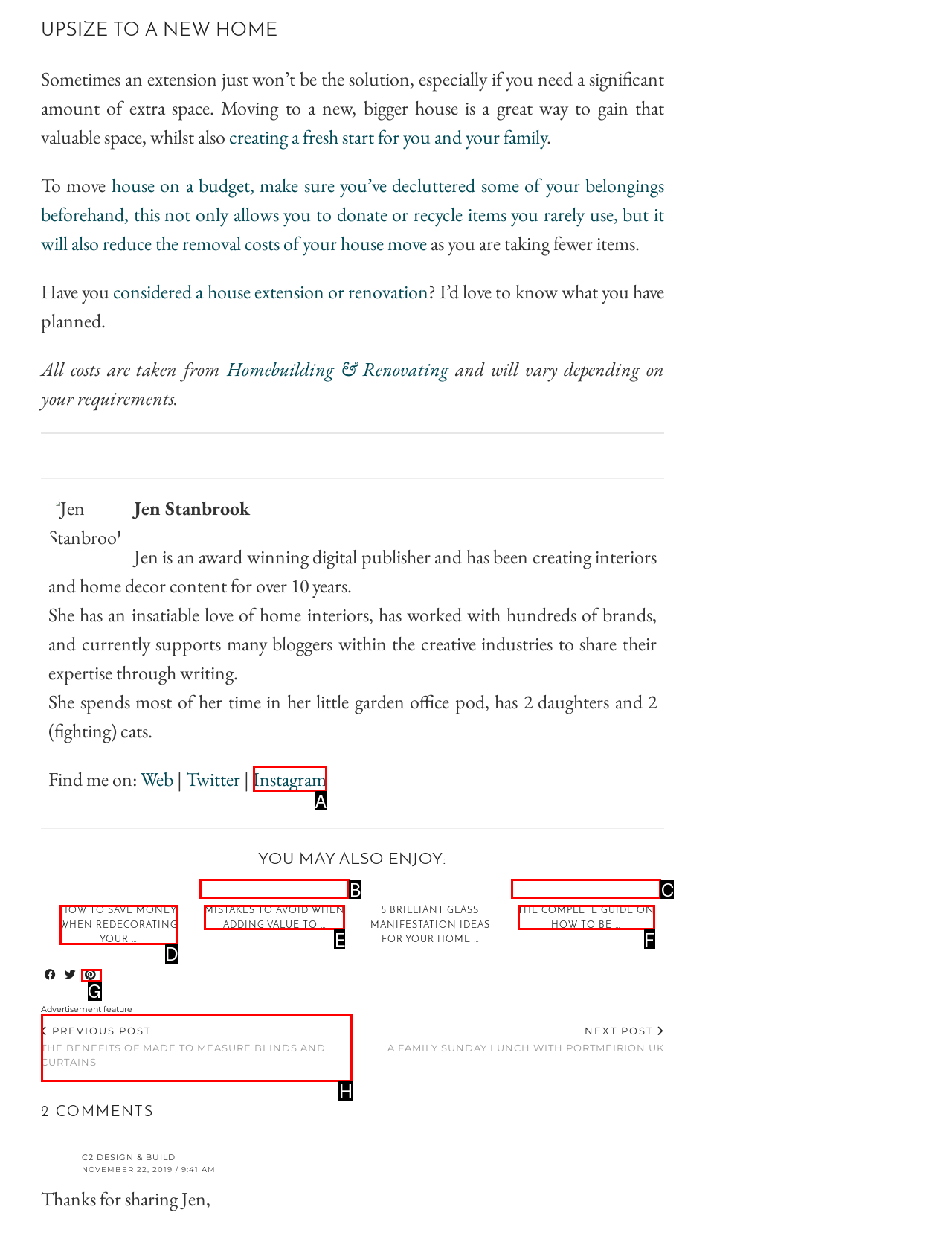Select the letter of the option that should be clicked to achieve the specified task: Go to the previous post 'THE BENEFITS OF MADE TO MEASURE BLINDS AND CURTAINS'. Respond with just the letter.

H